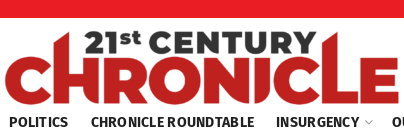What is the purpose of the visual?
Ensure your answer is thorough and detailed.

The purpose of the visual is to position '21st CENTURY CHRONICLE' as a key player in contemporary news reporting, reflecting its commitment to delivering timely information across multiple domains. The design and layout of the logo and header are intended to convey a sense of modernity and dynamism, establishing the publication as a credible and authoritative source of news and information.